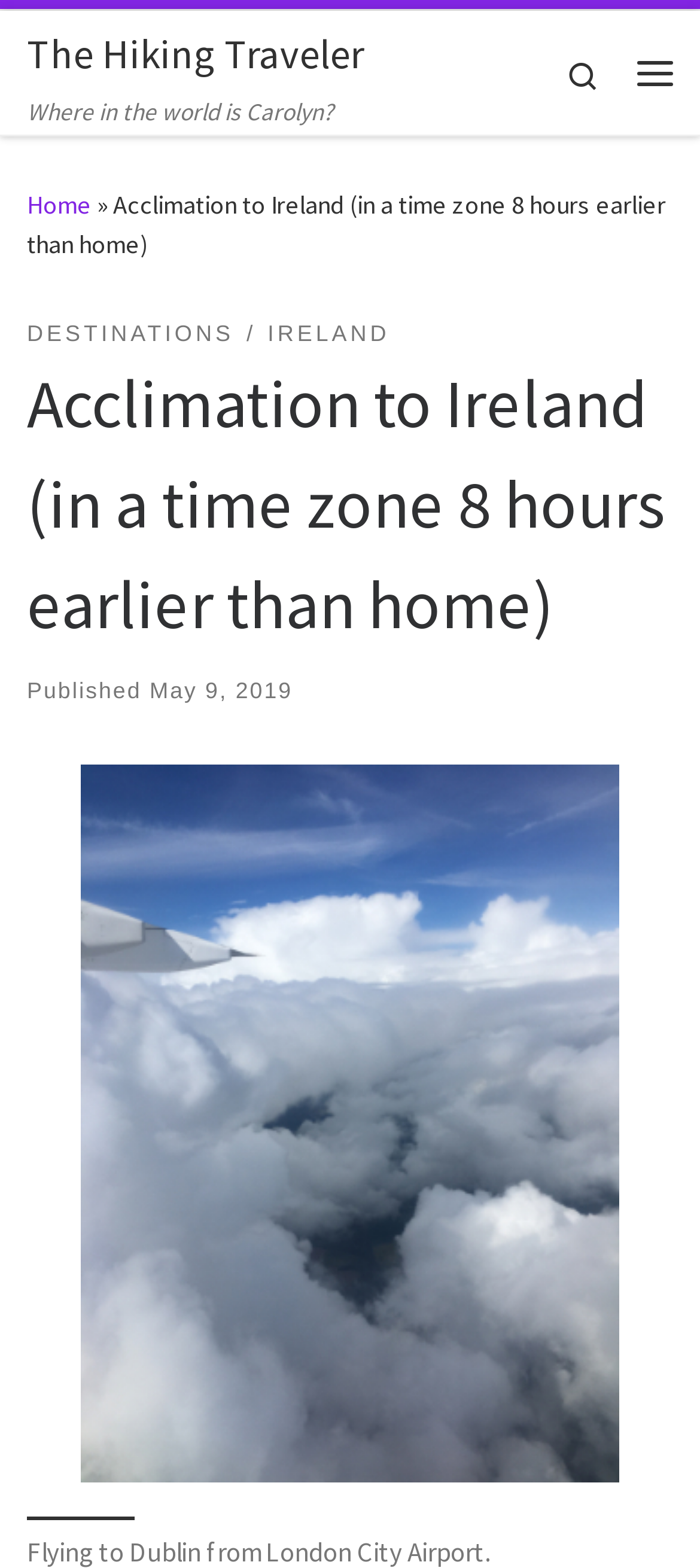When was the article published?
Please provide a full and detailed response to the question.

I found the publication date of the article by looking at the link element with the text 'May 9, 2019' in the header section of the webpage, which is likely to be the publication date of the article.